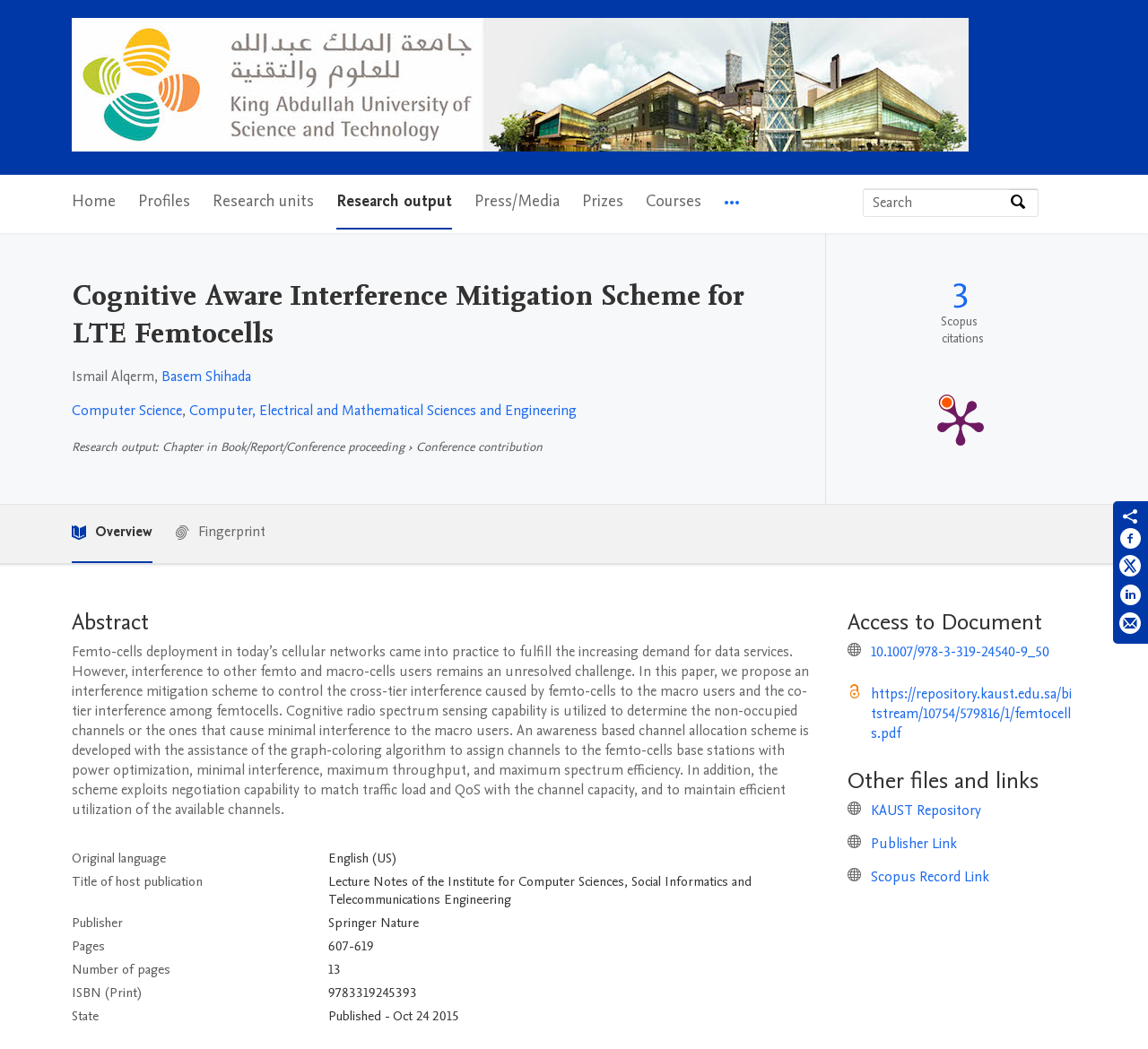Determine the bounding box coordinates for the UI element described. Format the coordinates as (top-left x, top-left y, bottom-right x, bottom-right y) and ensure all values are between 0 and 1. Element description: aria-label="Share on LinkedIn"

[0.975, 0.556, 0.995, 0.583]